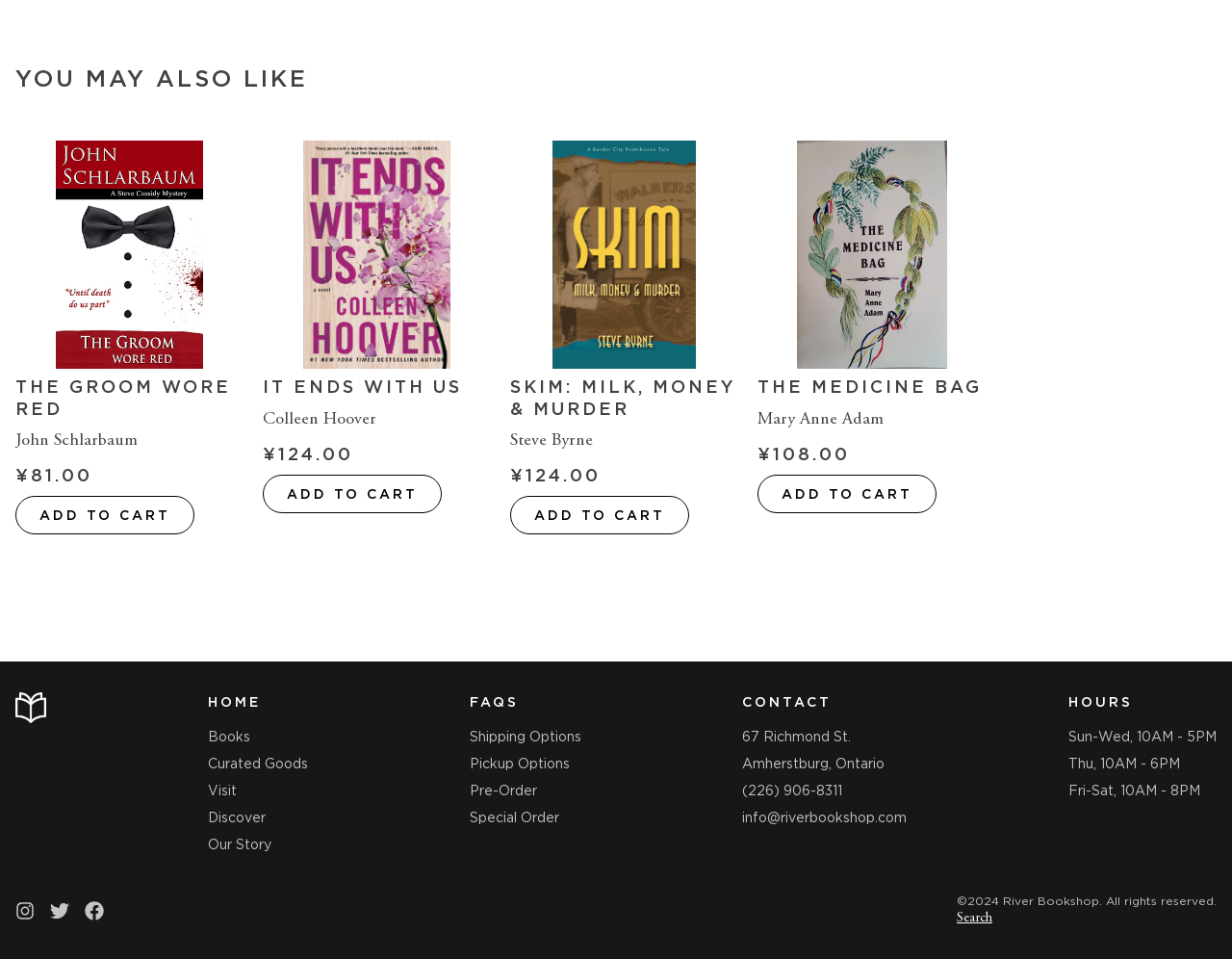Please identify the coordinates of the bounding box that should be clicked to fulfill this instruction: "Add 'The Groom Wore Red' to cart".

[0.012, 0.517, 0.158, 0.558]